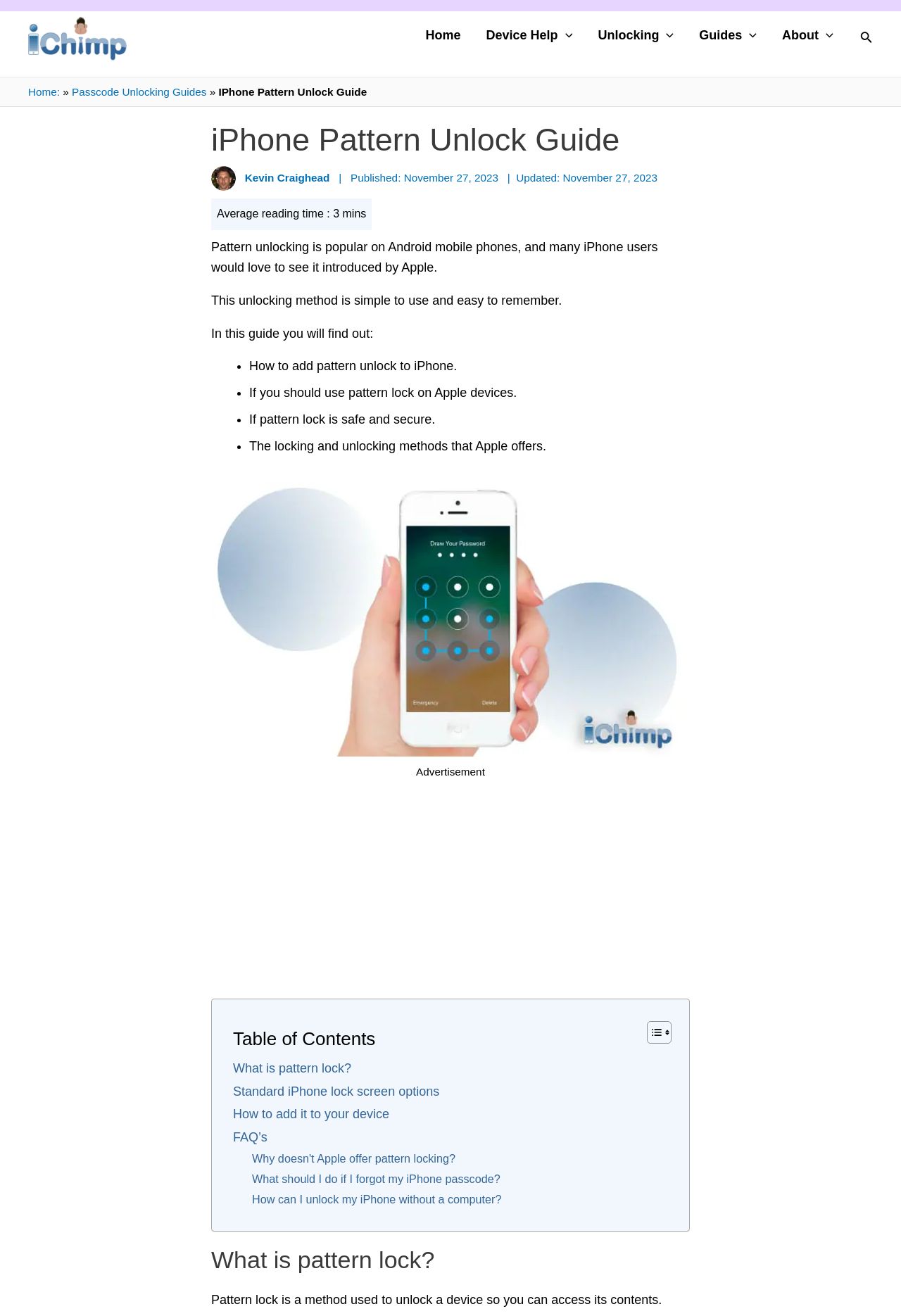Who is the author of this guide?
Based on the screenshot, give a detailed explanation to answer the question.

The author of this guide is mentioned in the header section of the webpage, where it says 'Kevin Craighead' with a link to the author's profile.